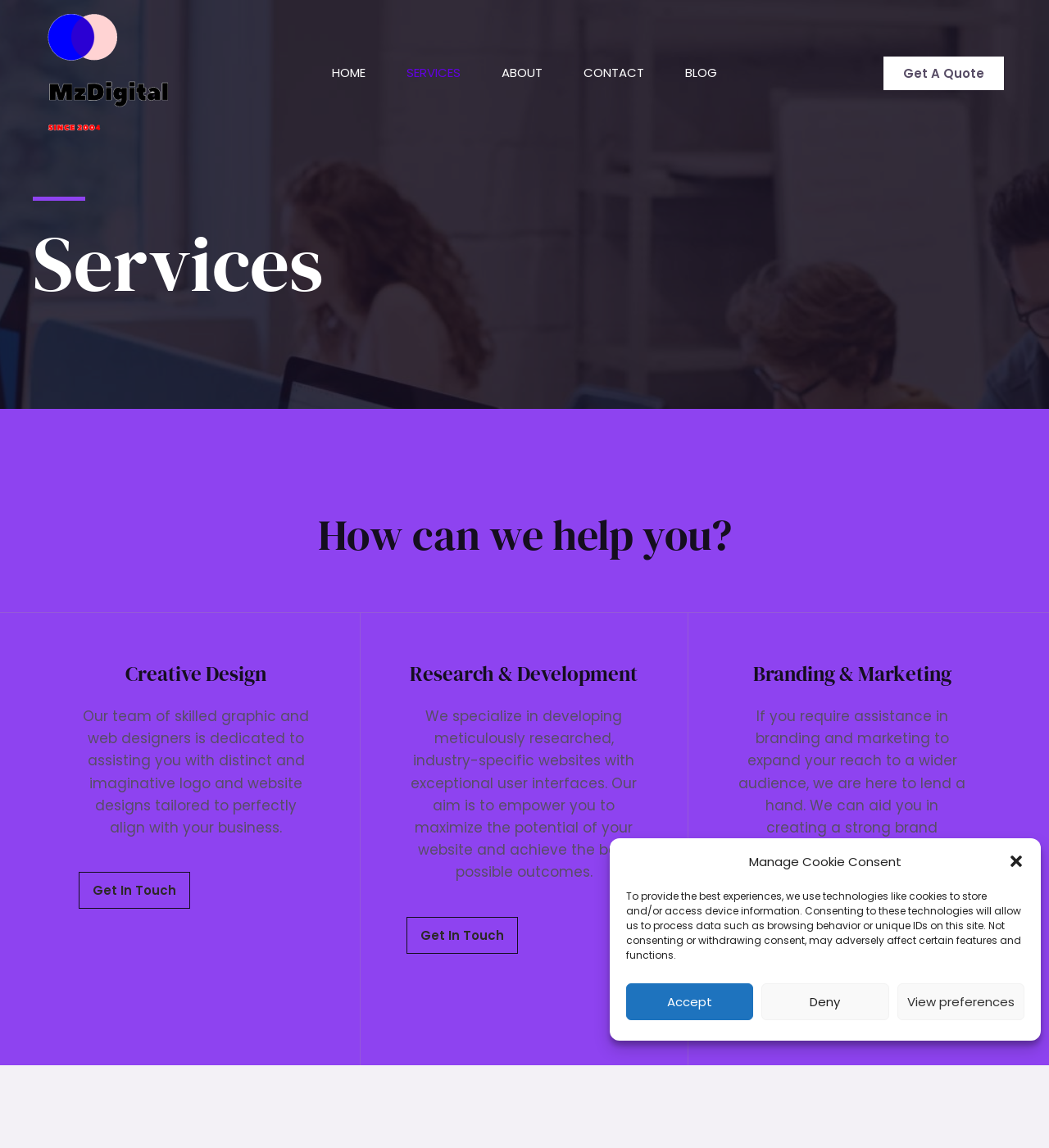Could you specify the bounding box coordinates for the clickable section to complete the following instruction: "Get in touch with the 'Creative Design' team"?

[0.075, 0.76, 0.181, 0.792]